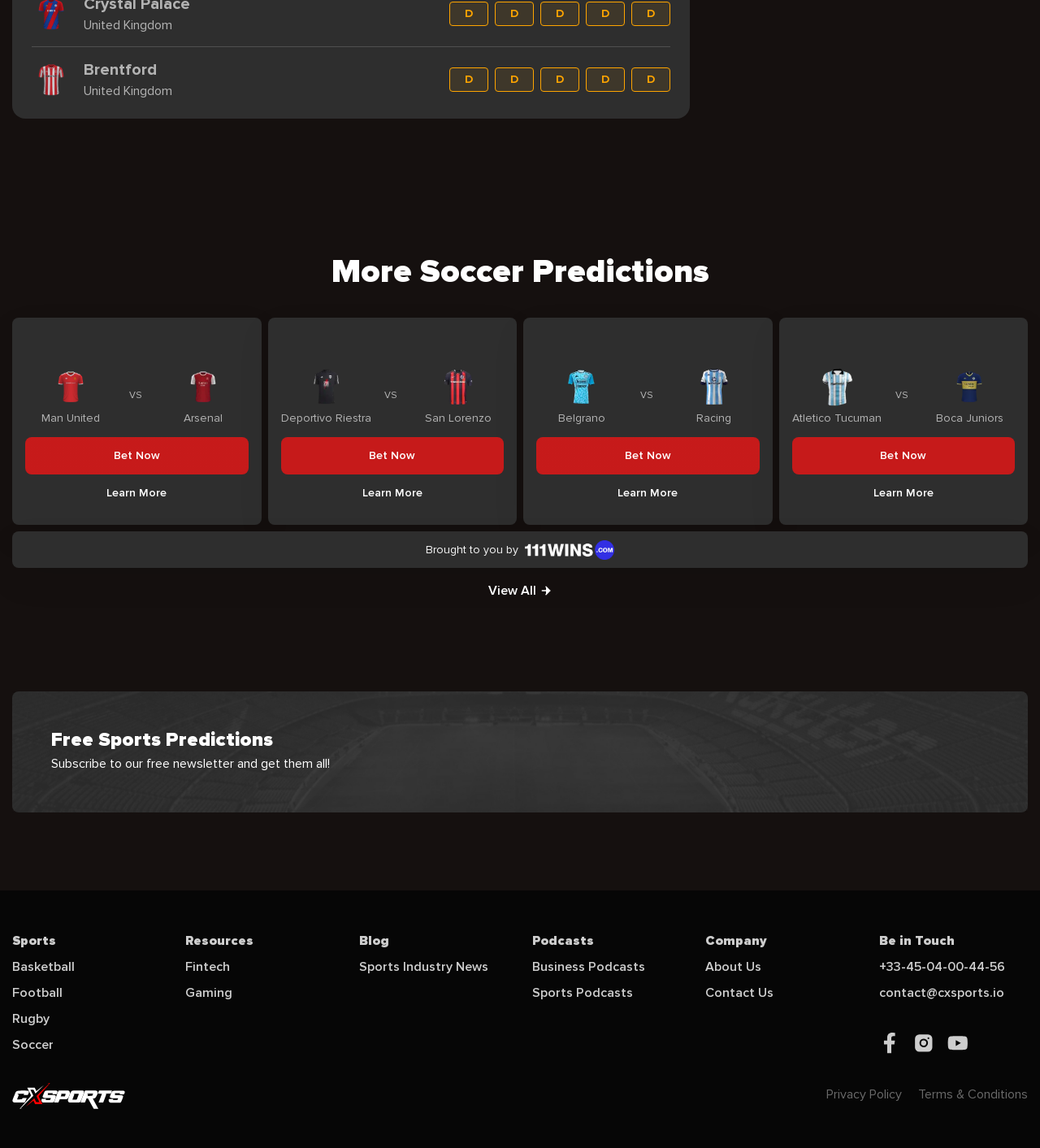Use a single word or phrase to respond to the question:
How many soccer predictions are shown on the page?

5